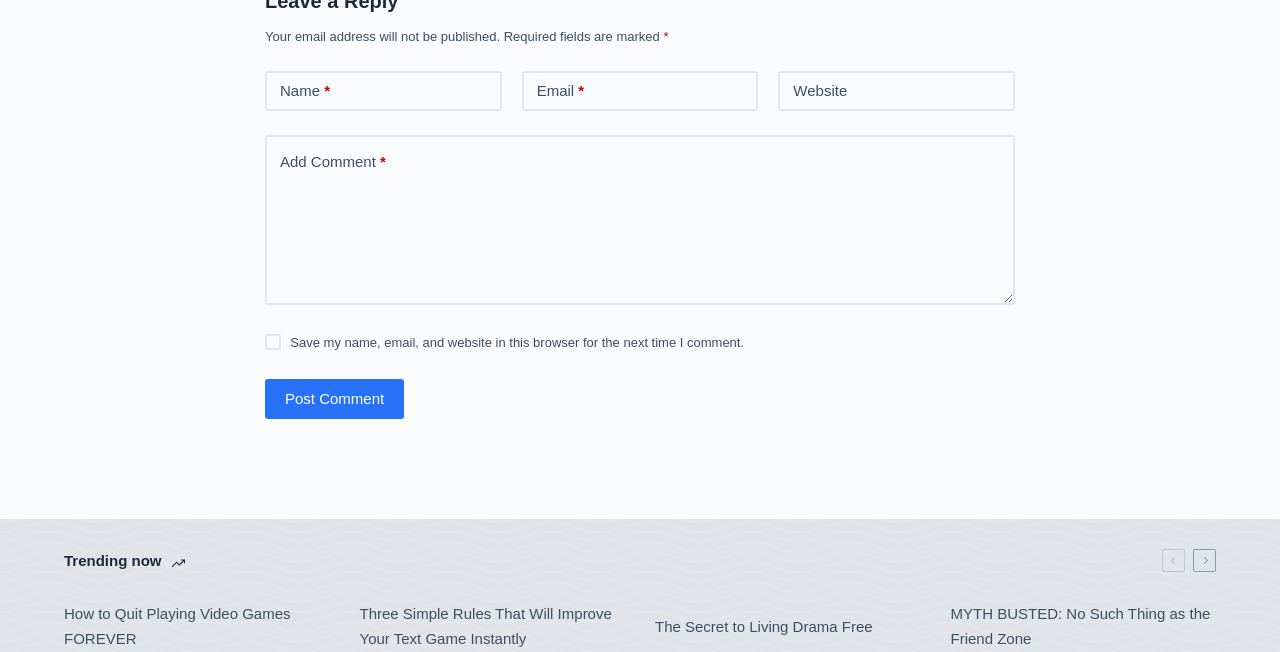Locate the bounding box coordinates of the clickable part needed for the task: "Visit the article about quitting video games".

[0.05, 0.924, 0.257, 1.0]